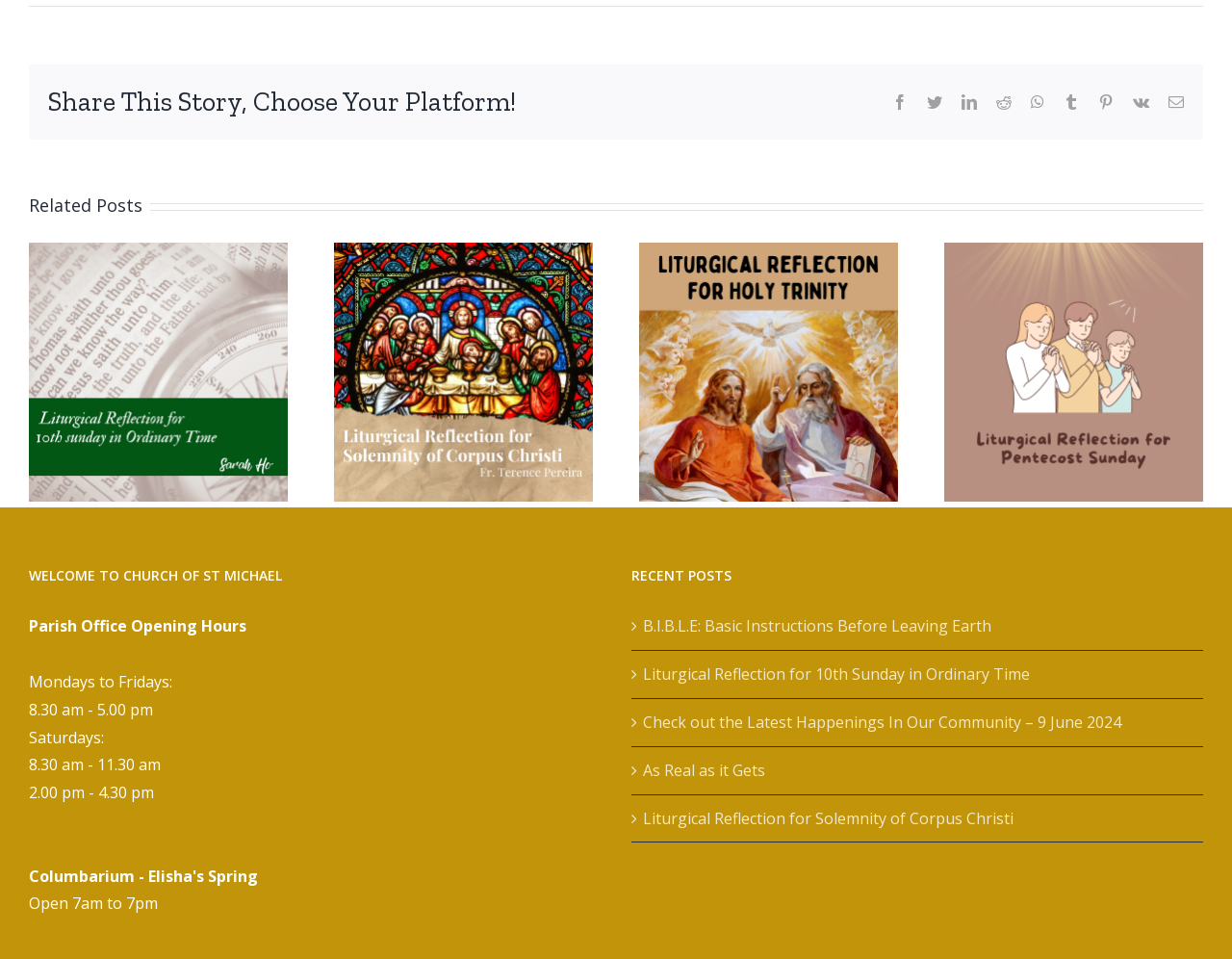Answer briefly with one word or phrase:
What are the office hours of the Parish Office?

Mondays to Fridays: 8.30 am - 5.00 pm